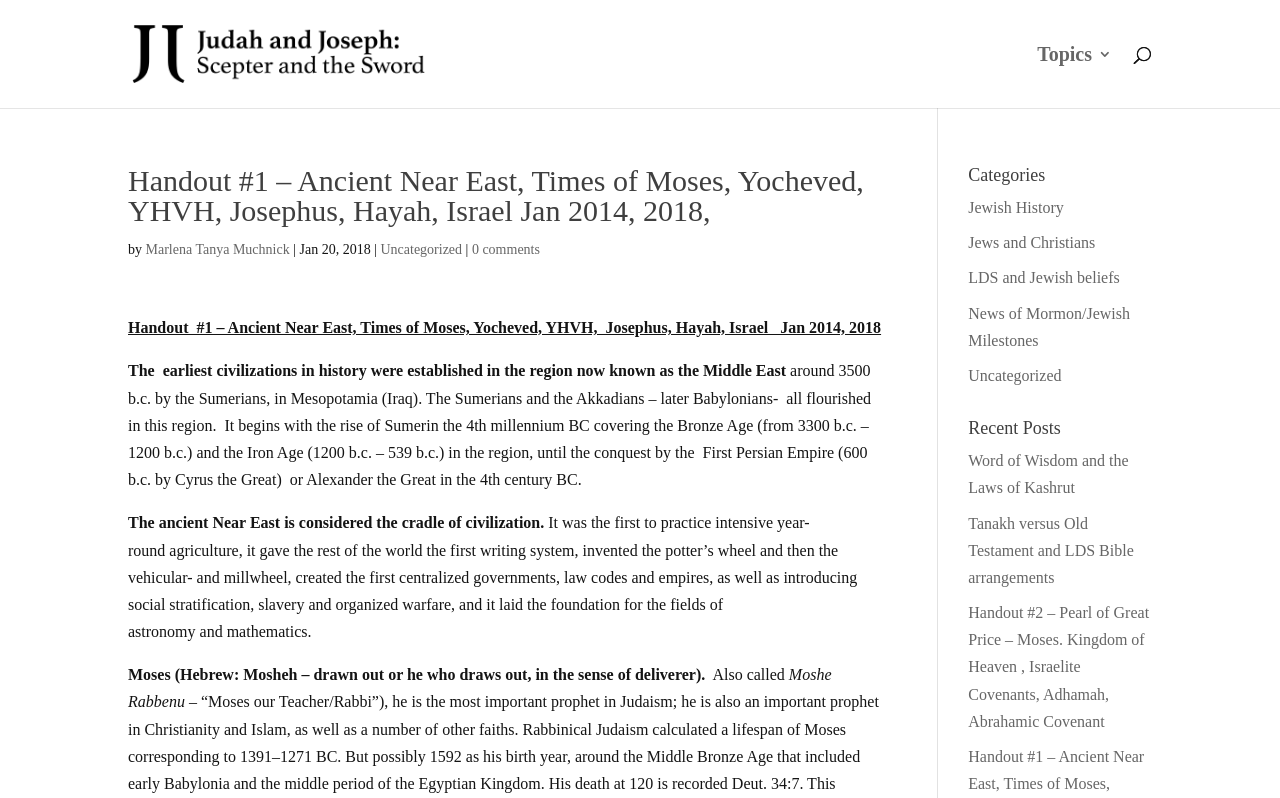What is the category of the post 'Word of Wisdom and the Laws of Kashrut'?
Please answer the question with as much detail as possible using the screenshot.

I found the answer by looking at the section that lists the categories. The post 'Word of Wisdom and the Laws of Kashrut' is listed under the category 'Jewish History'.